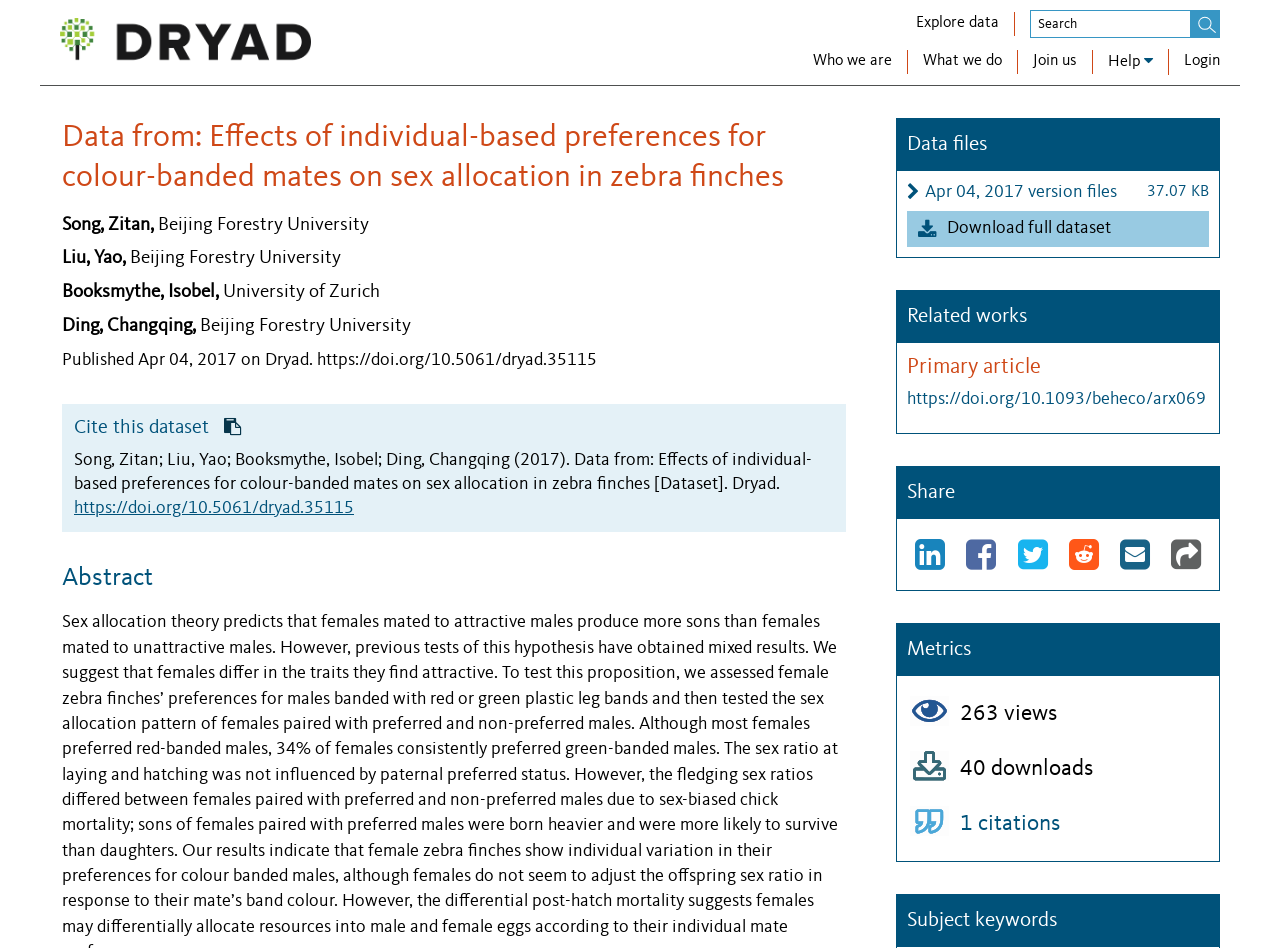Who is the author of this dataset?
Using the image as a reference, give a one-word or short phrase answer.

Song, Zitan